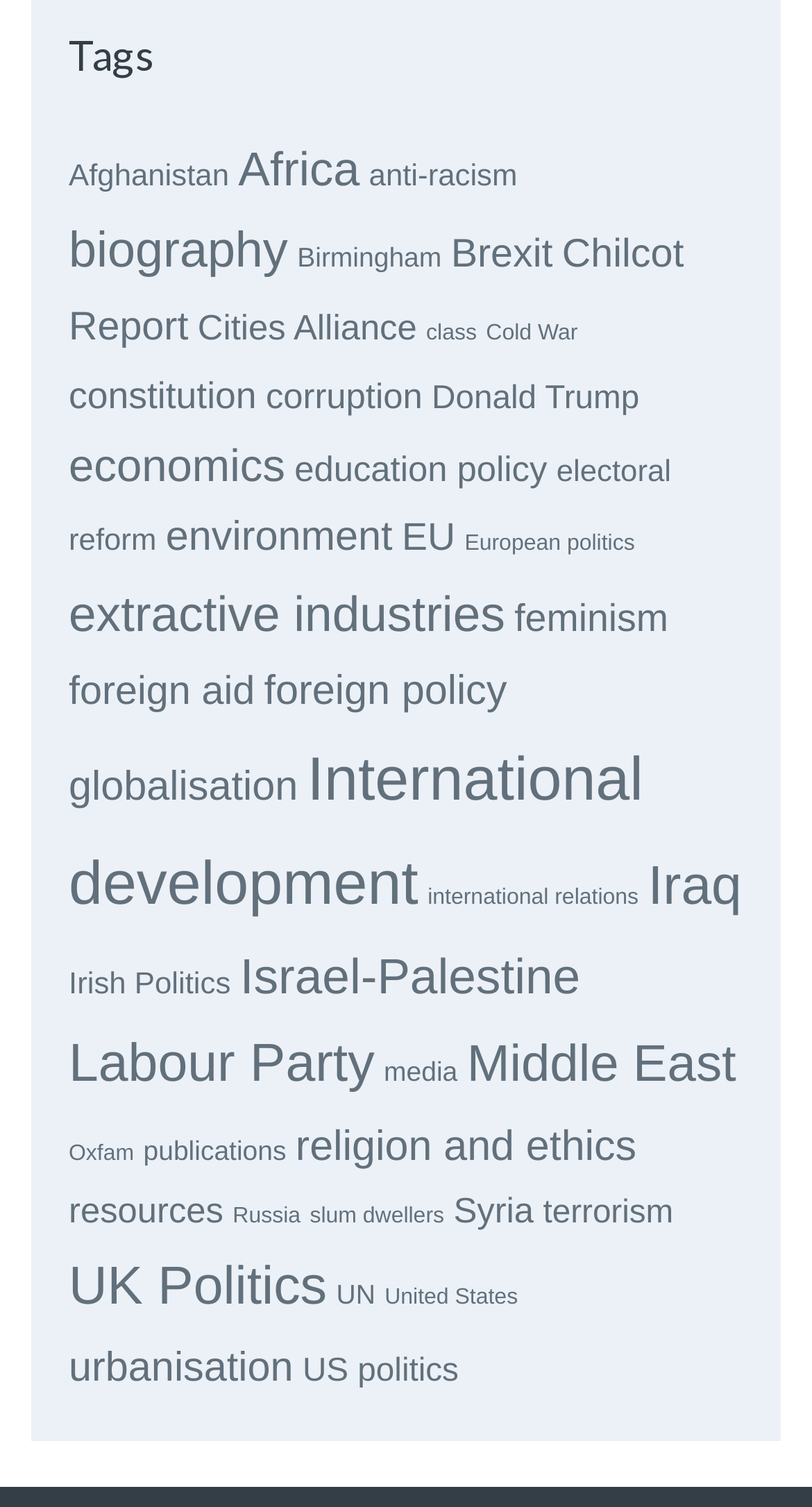Show the bounding box coordinates of the element that should be clicked to complete the task: "Learn about the Labour Party".

[0.085, 0.687, 0.461, 0.725]